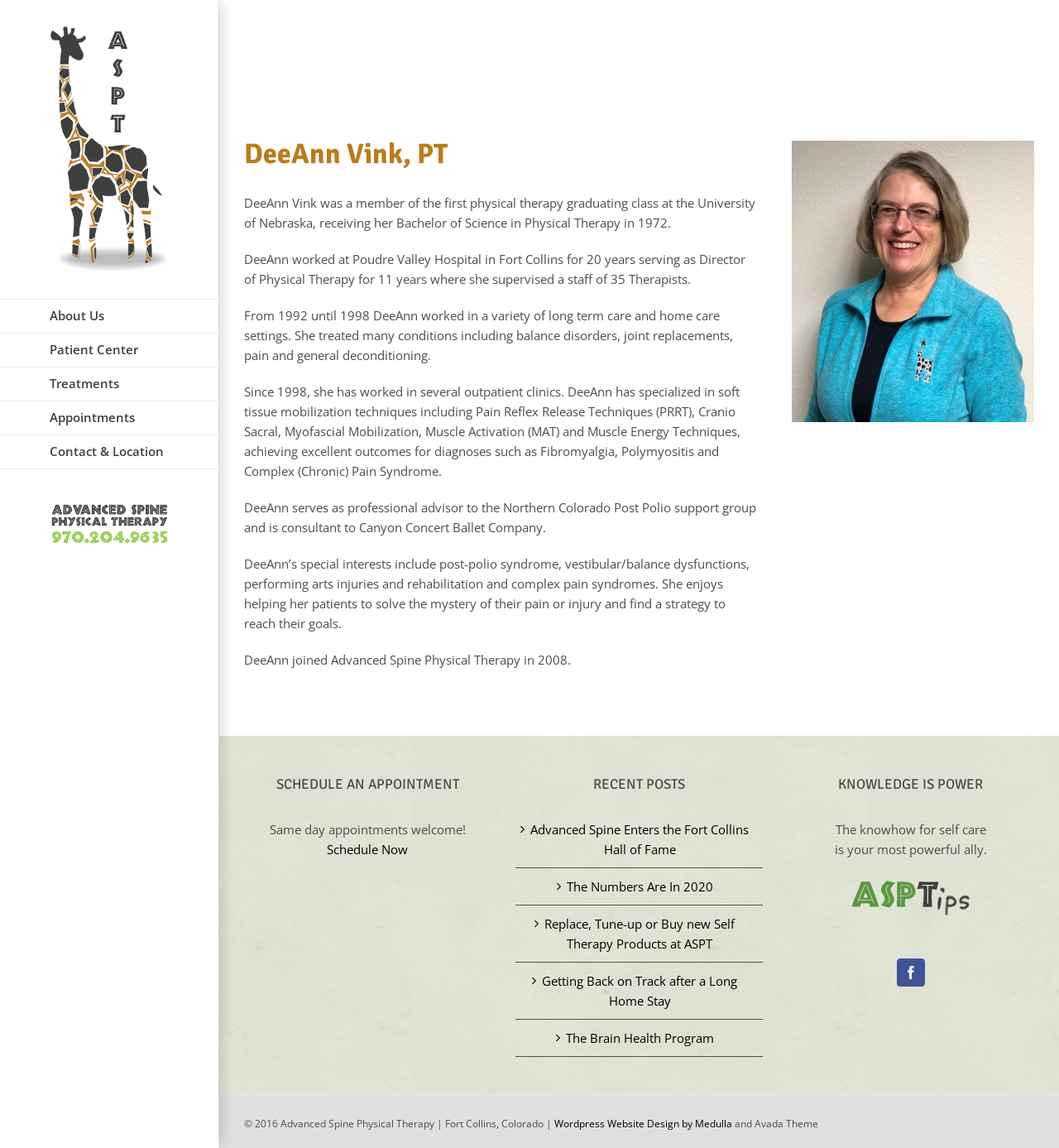Find the bounding box coordinates for the area that should be clicked to accomplish the instruction: "Click the 'About Us' link".

[0.0, 0.26, 0.207, 0.29]